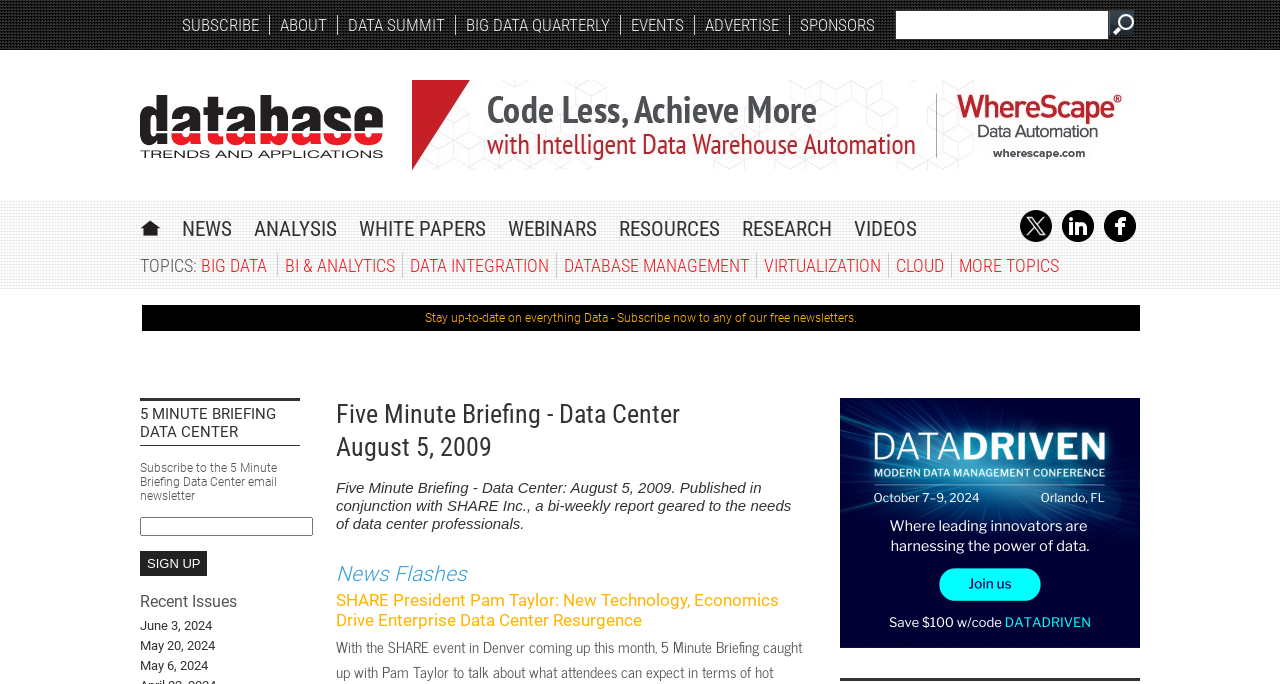Please provide a short answer using a single word or phrase for the question:
How often is the newsletter published?

Bi-weekly